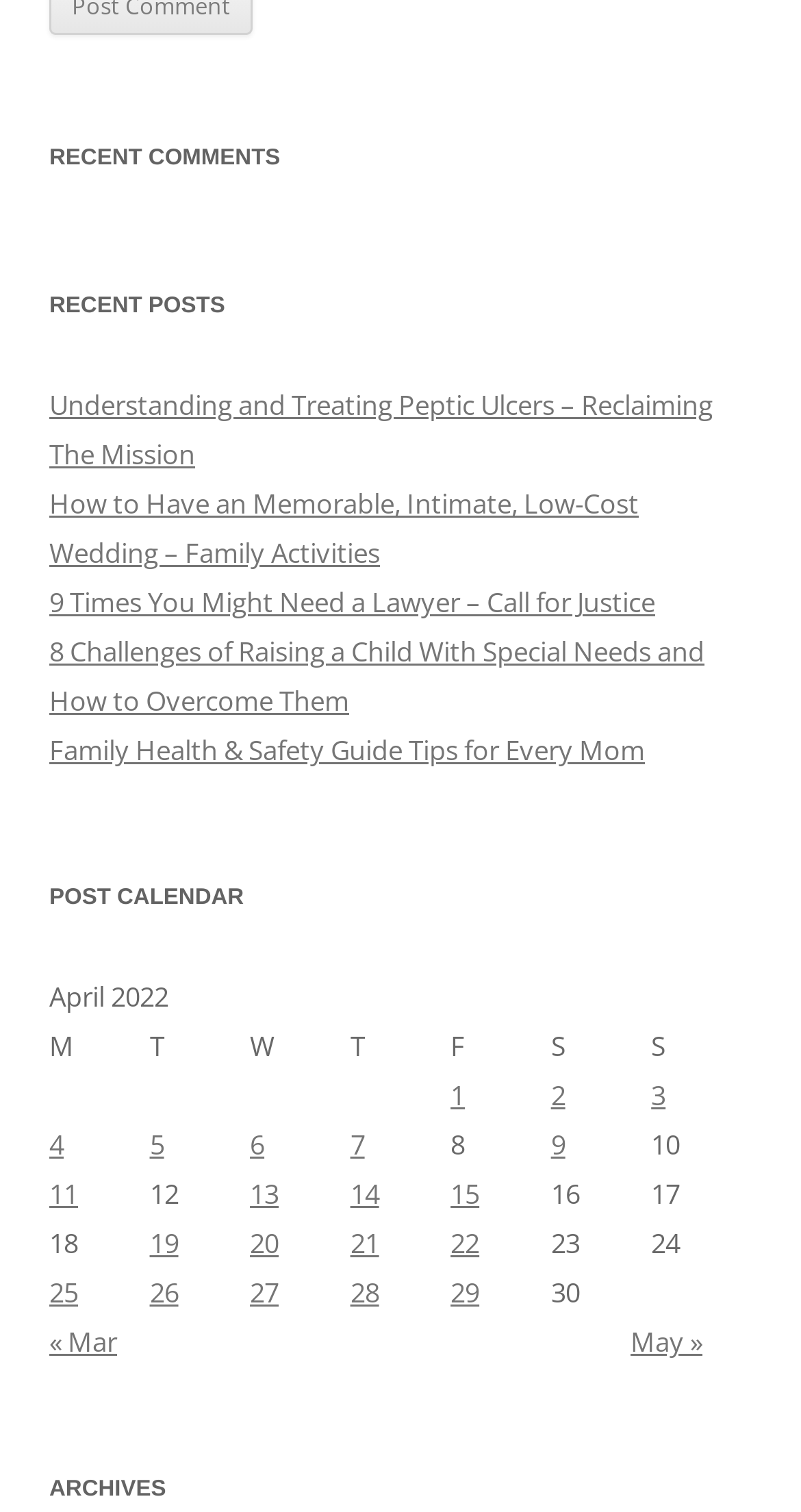Find the bounding box coordinates of the clickable element required to execute the following instruction: "check Diana's quiz". Provide the coordinates as four float numbers between 0 and 1, i.e., [left, top, right, bottom].

None